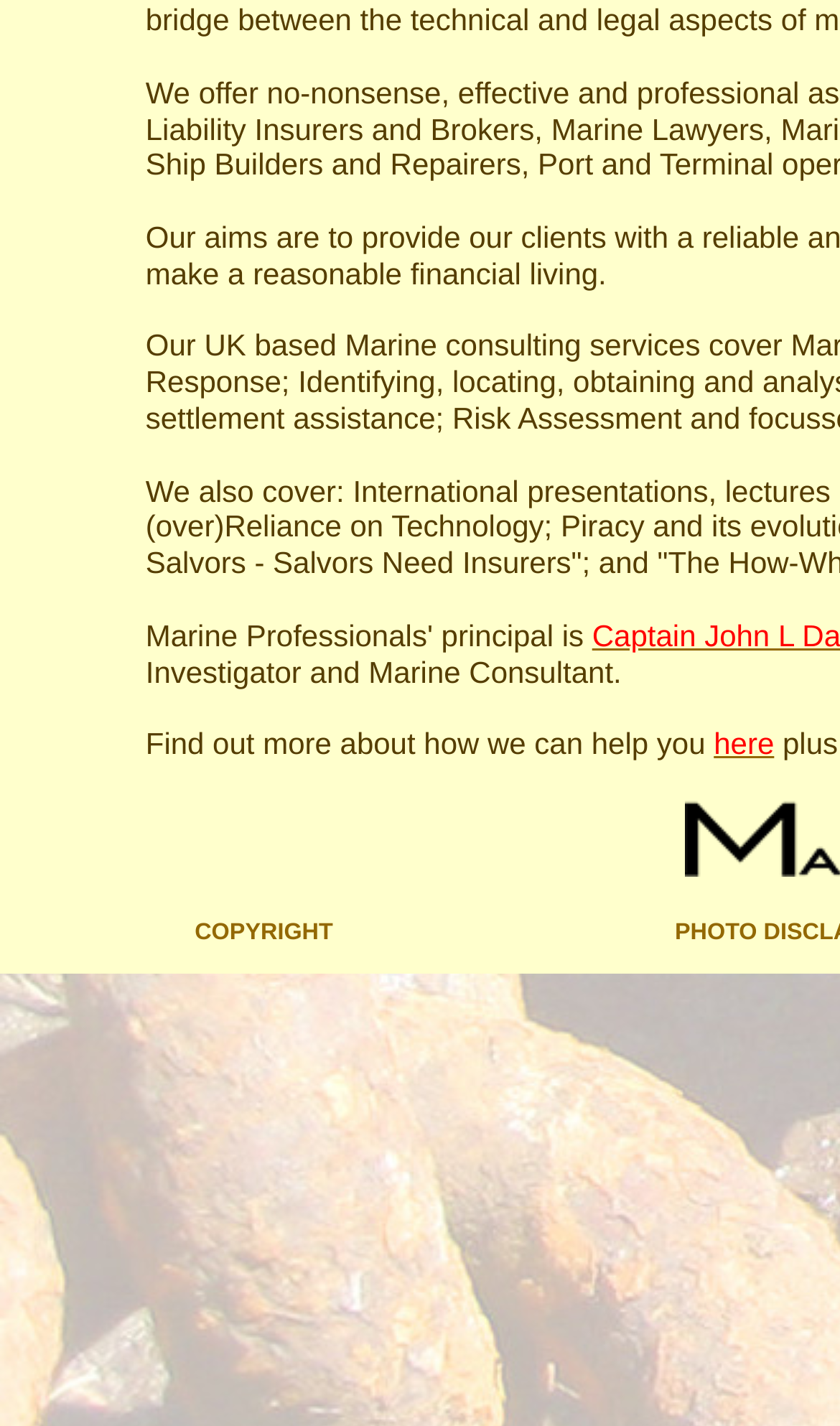Please provide the bounding box coordinate of the region that matches the element description: COPYRIGHT. Coordinates should be in the format (top-left x, top-left y, bottom-right x, bottom-right y) and all values should be between 0 and 1.

[0.232, 0.645, 0.396, 0.663]